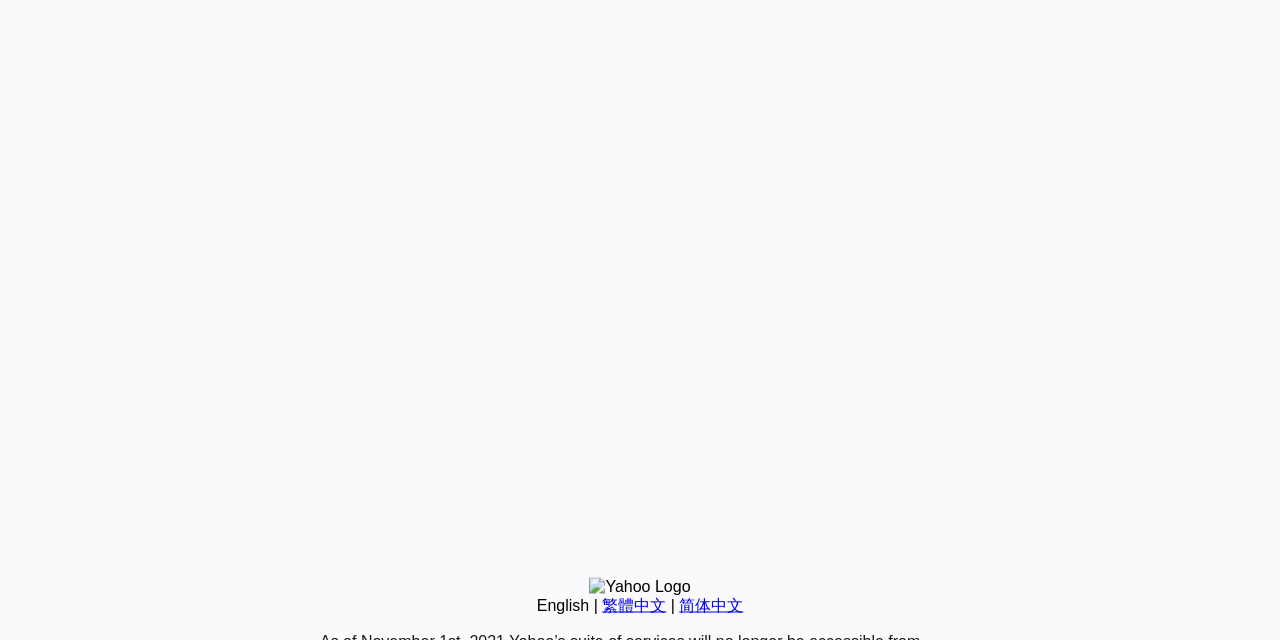Locate the bounding box of the UI element with the following description: "English".

[0.419, 0.932, 0.46, 0.959]